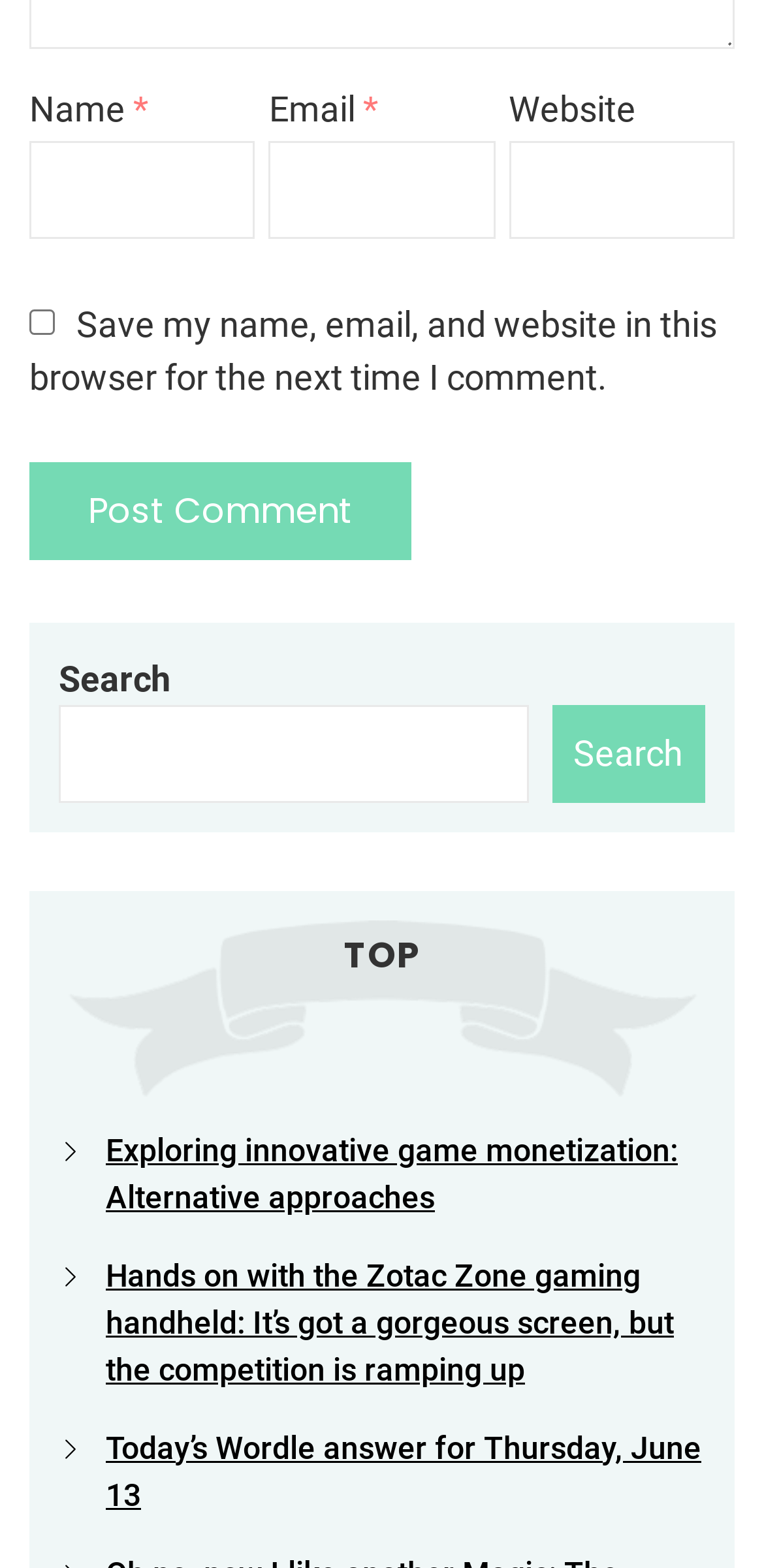What is the purpose of the search bar?
Please respond to the question thoroughly and include all relevant details.

The search bar is located at the middle of the webpage and has a label 'Search'. This suggests that its purpose is to allow users to search for content within the website.